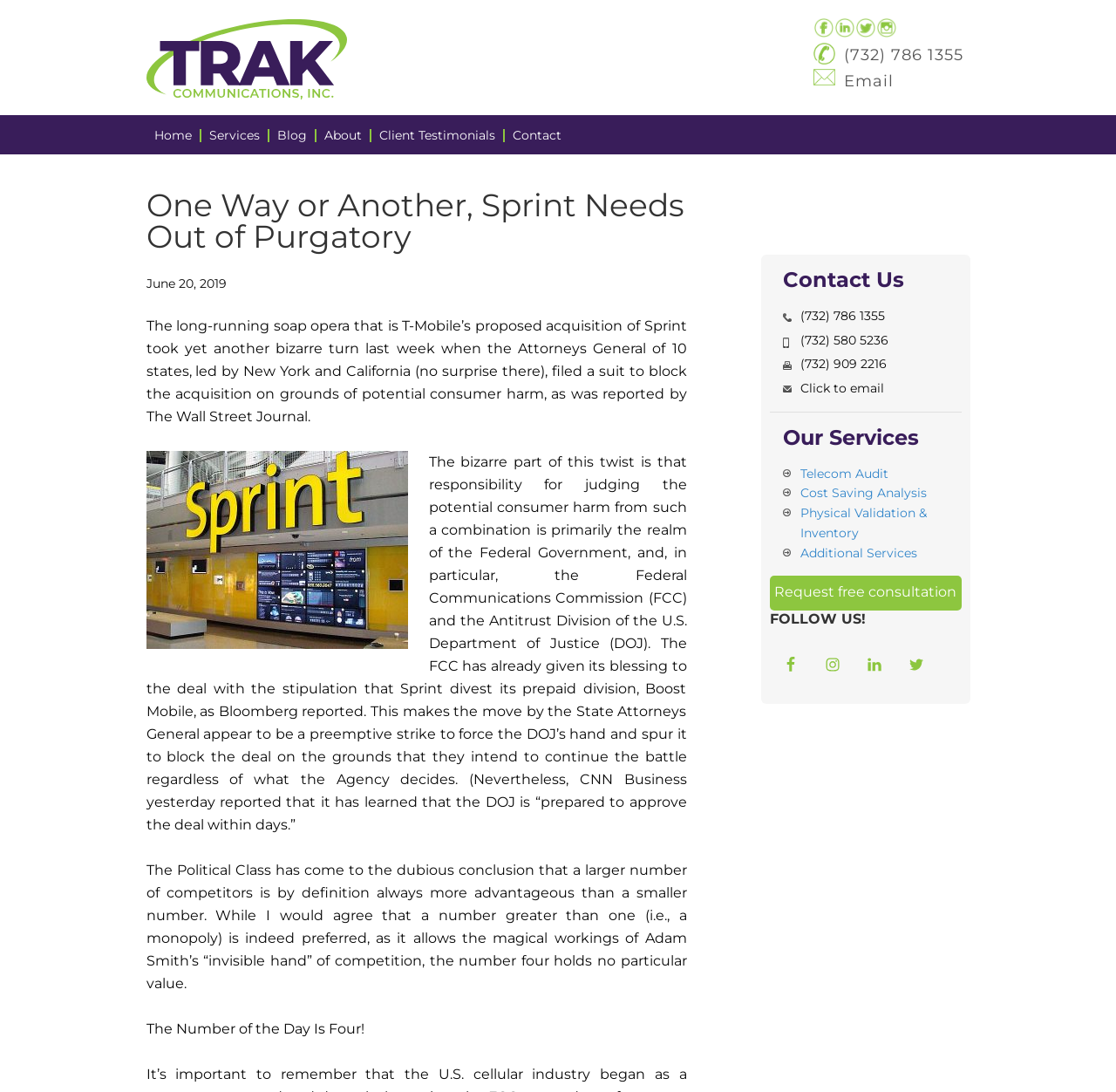Articulate a complete and detailed caption of the webpage elements.

The webpage is titled "INSIGHT MOBILITY NEWS" and appears to be a blog or news article page. At the top, there is a navigation menu with links to "Home", "Services", "Blog", "About", "Client Testimonials", and "Contact". Below the navigation menu, there is a header section with a heading that reads "One Way or Another, Sprint Needs Out of Purgatory" and a timestamp "June 20, 2019".

The main content of the page is a lengthy article discussing the proposed acquisition of Sprint by T-Mobile and the potential consumer harm that may result from the deal. The article is divided into several paragraphs, with an image of an inside Sprint store embedded in the text. The article discusses the role of the Federal Government, particularly the Federal Communications Commission (FCC) and the Antitrust Division of the U.S. Department of Justice (DOJ), in judging the potential consumer harm from the deal.

To the right of the main content, there is a sidebar with several sections. The top section is titled "Contact Us" and provides phone numbers and an email link. Below that, there is a section titled "Our Services" with links to various services offered, including Telecom Audit, Cost Saving Analysis, and Physical Validation & Inventory. There is also a link to request a free consultation.

Further down the sidebar, there is a section titled "FOLLOW US!" with links to the company's social media profiles on Facebook, Instagram, LinkedIn, and Twitter. Each social media link is accompanied by an icon.

At the very top of the page, there are three links: "TRAK COMMUNICATIONS |", a phone number "(732) 786 1355", and an "Email" link.